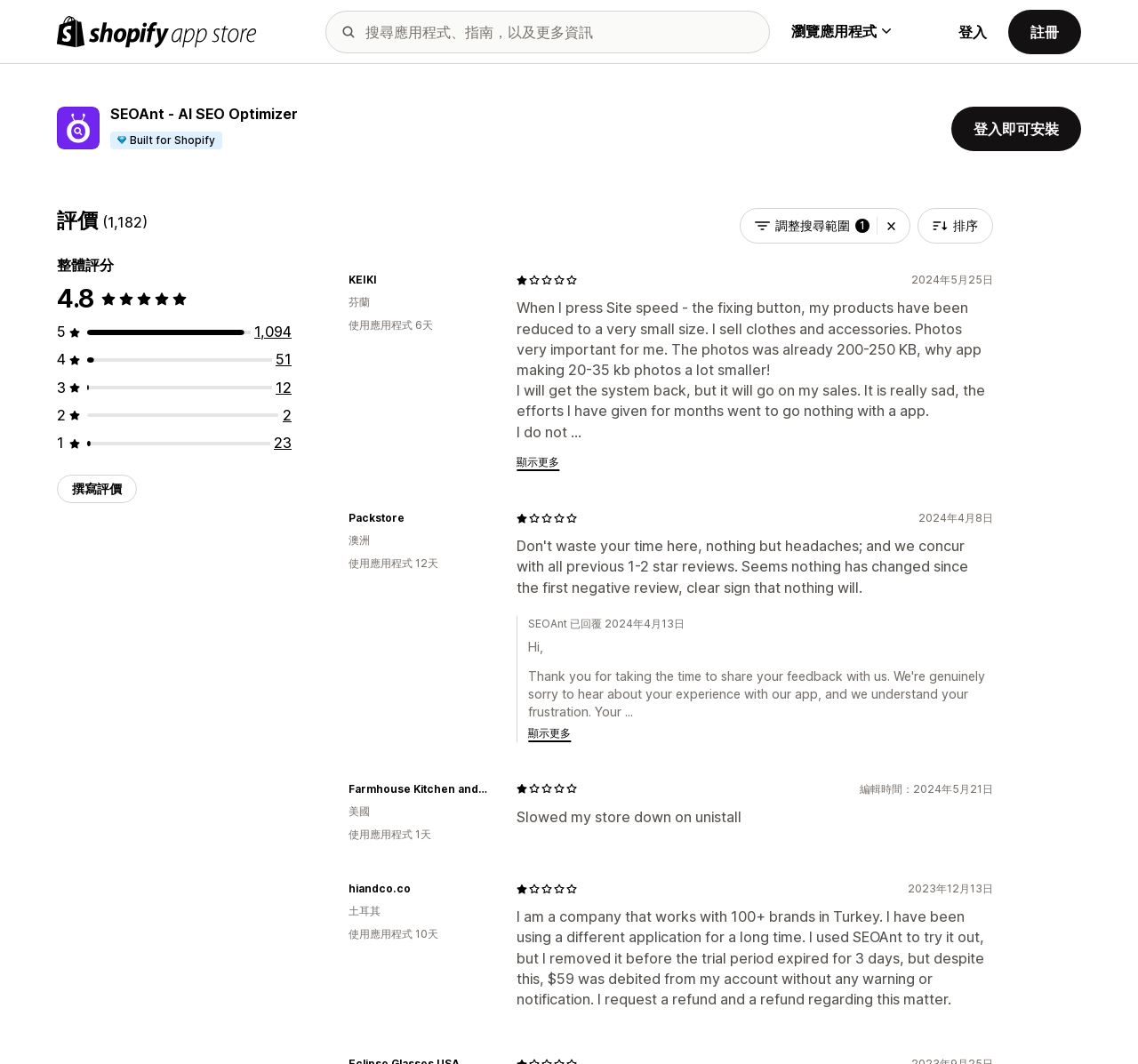Give a comprehensive overview of the webpage, including key elements.

This webpage appears to be a product page for an SEO optimization app called SEOAnt on the Shopify App Store. At the top left corner, there is a Shopify App Store logo, and a search box is located next to it. On the top right corner, there are buttons for logging in and registering.

Below the search box, there is a heading that reads "SEOAnt - AI SEO Optimizer" with a rating of 4.8 out of 5 stars based on 1,182 reviews. There are also buttons to install the app and write a review.

The page features a section for reviews, where users can share their experiences with the app. Each review includes the user's name, rating, and a brief description of their experience. The reviews are sorted by date, with the most recent ones appearing first. There are also buttons to show more reviews and to filter the reviews by rating.

On the right side of the page, there is a section that displays information about the app, including its description, pricing, and ratings. There is also a button to browse more apps.

Throughout the page, there are various images, including the Shopify App Store logo, the SEOAnt logo, and rating stars. The overall layout is organized, with clear headings and concise text, making it easy to navigate and find the desired information.